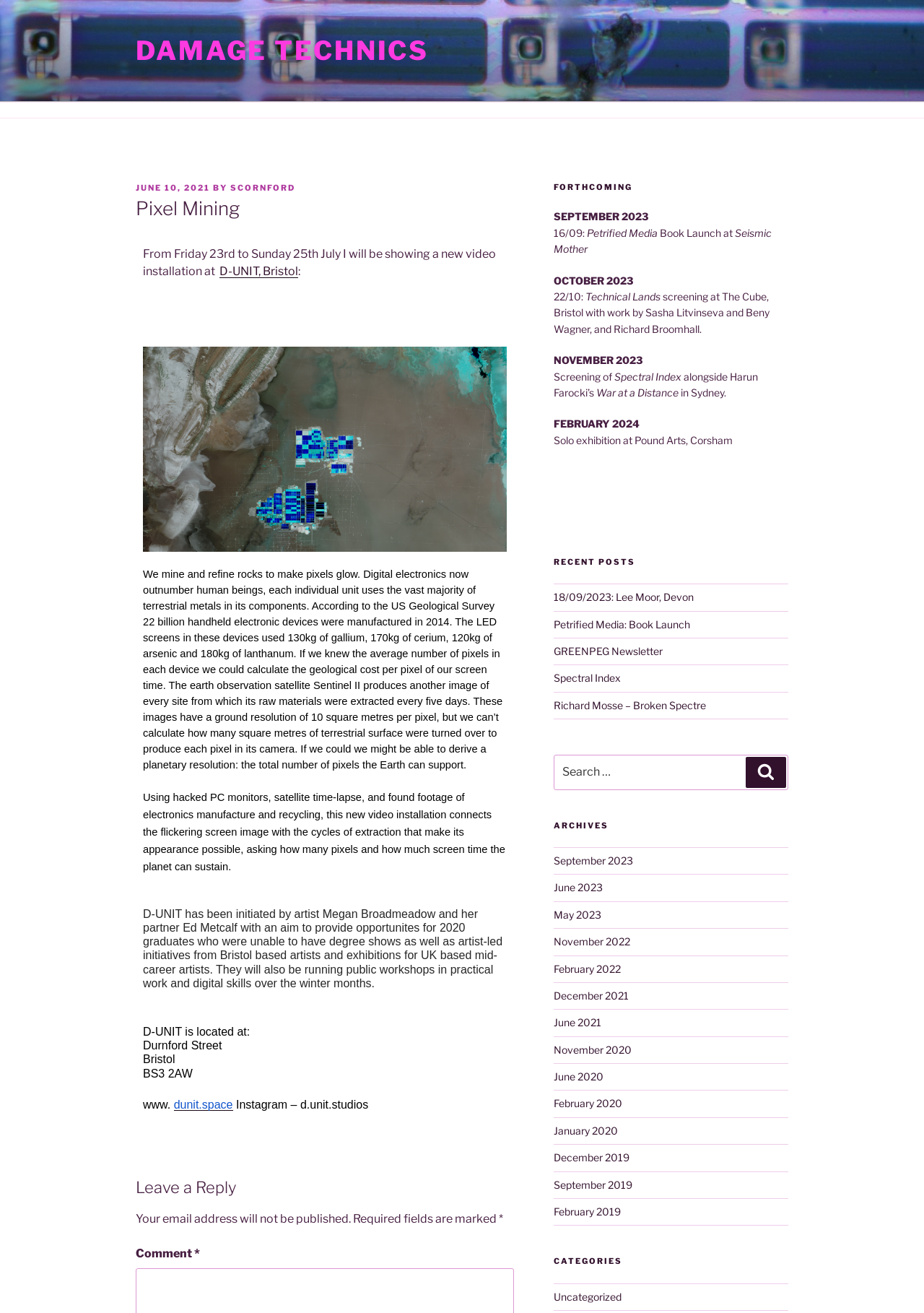How many forthcoming events are listed?
Based on the screenshot, give a detailed explanation to answer the question.

The forthcoming events are listed in the section with the heading 'FORTHCOMING'. There are 5 events listed, each with a date and a description.